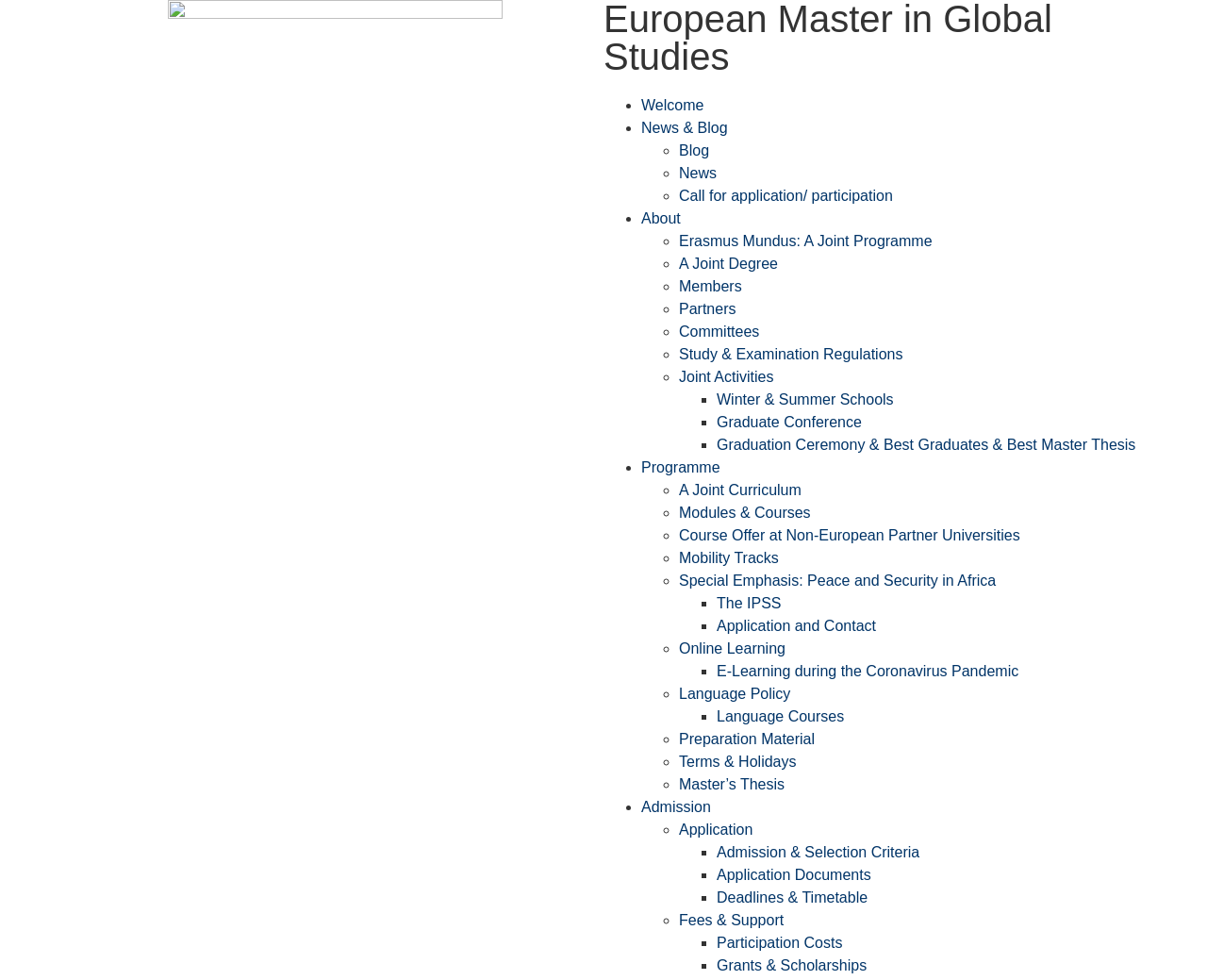Please find and give the text of the main heading on the webpage.

European Master in Global Studies